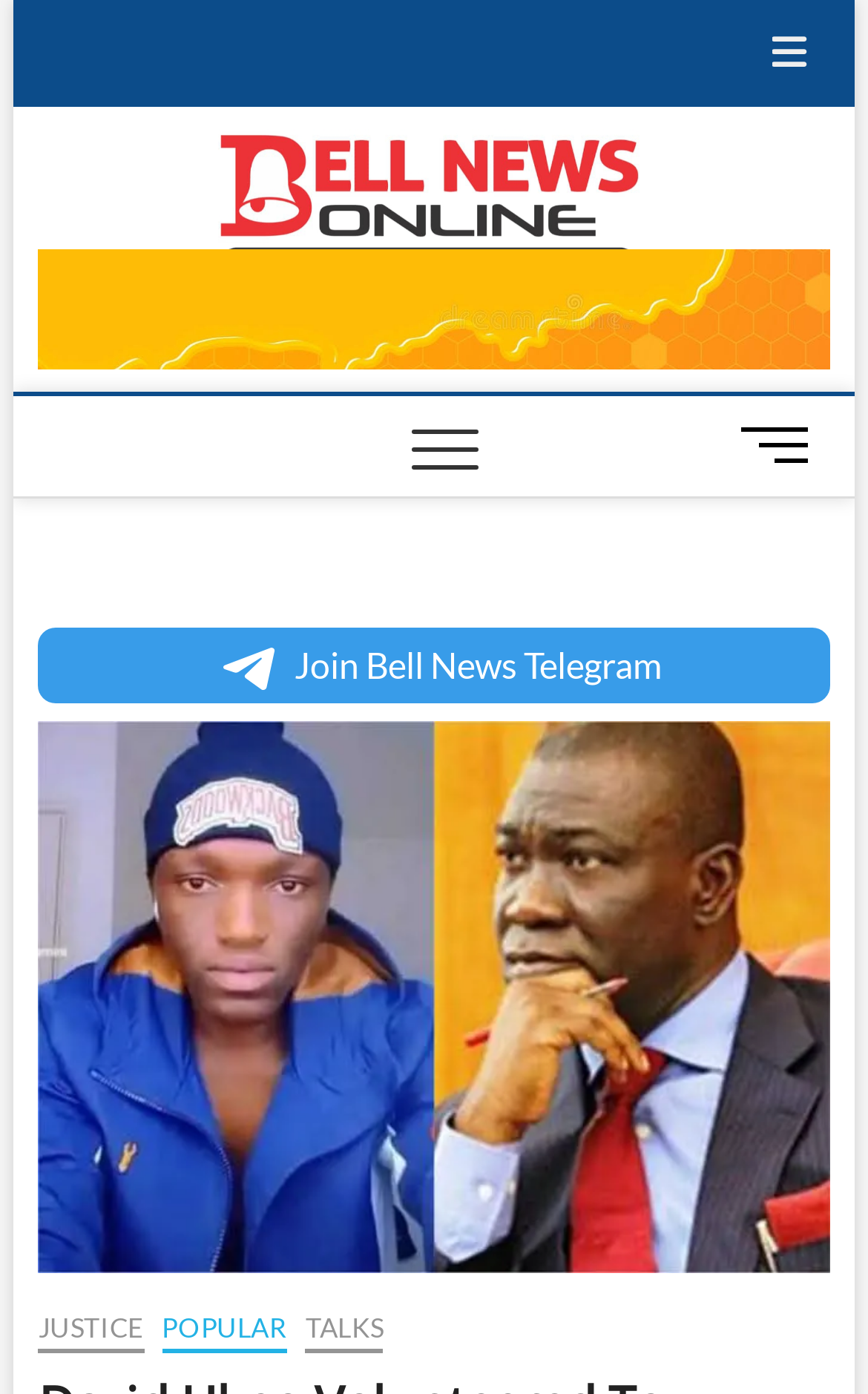Please determine the bounding box of the UI element that matches this description: parent_node: Forums. The coordinates should be given as (top-left x, top-left y, bottom-right x, bottom-right y), with all values between 0 and 1.

[0.889, 0.0, 0.93, 0.076]